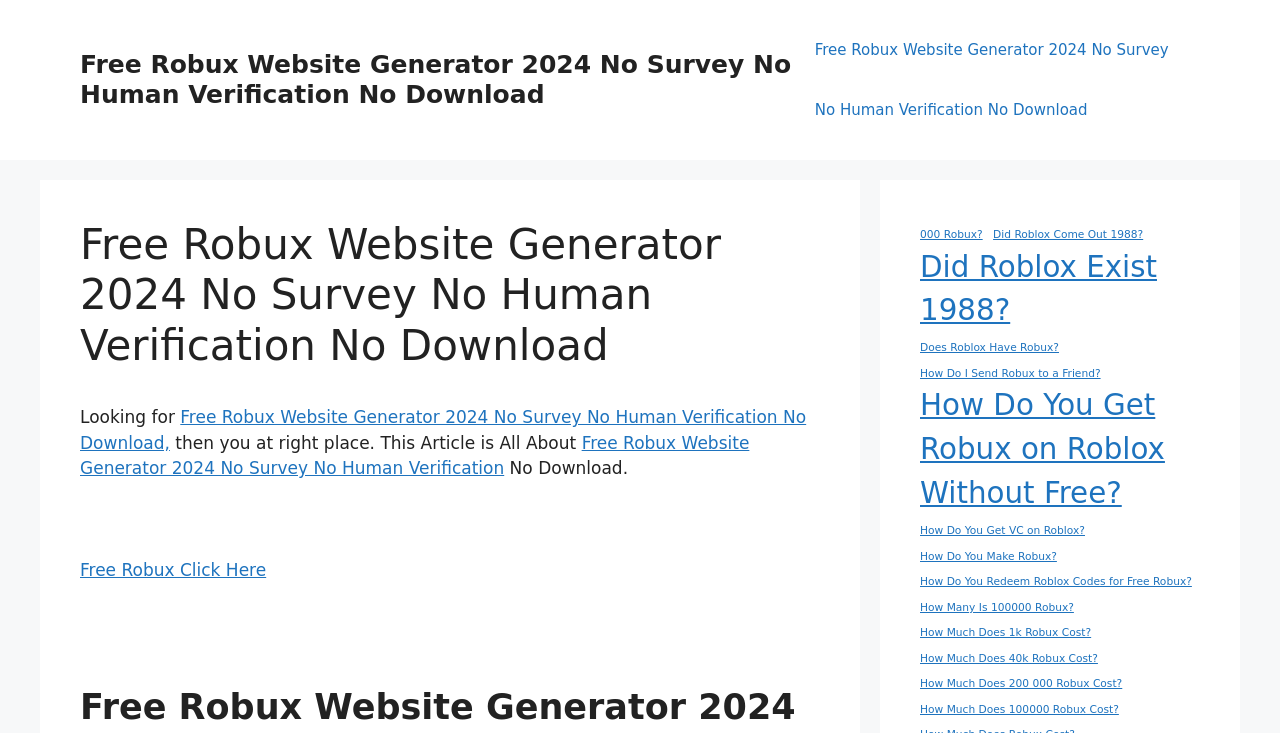Please reply to the following question using a single word or phrase: 
What is the question asked in the link 'How Do You Get Robux on Roblox Without Free?'?

How to get Robux without free